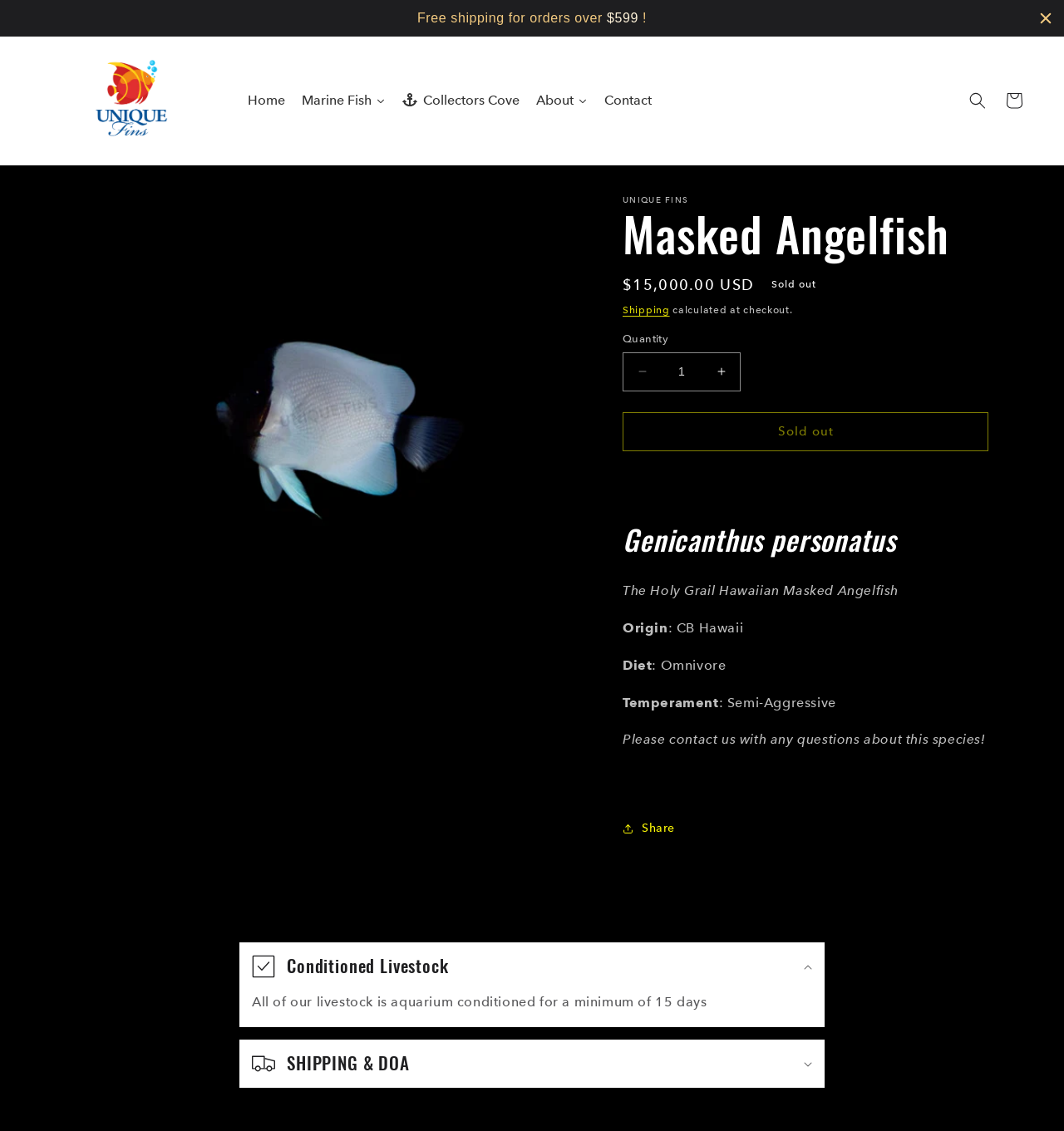What is the bounding box coordinate of the 'Search' button?
Using the screenshot, give a one-word or short phrase answer.

[0.902, 0.073, 0.936, 0.105]